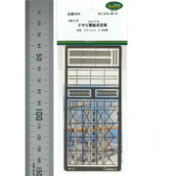Based on the image, please elaborate on the answer to the following question:
What series does the kit belong to?

The caption states that the kit is part of the Sakatsu series, which is well-known among enthusiasts for its high-quality modeling materials, indicating the series to which the kit belongs.